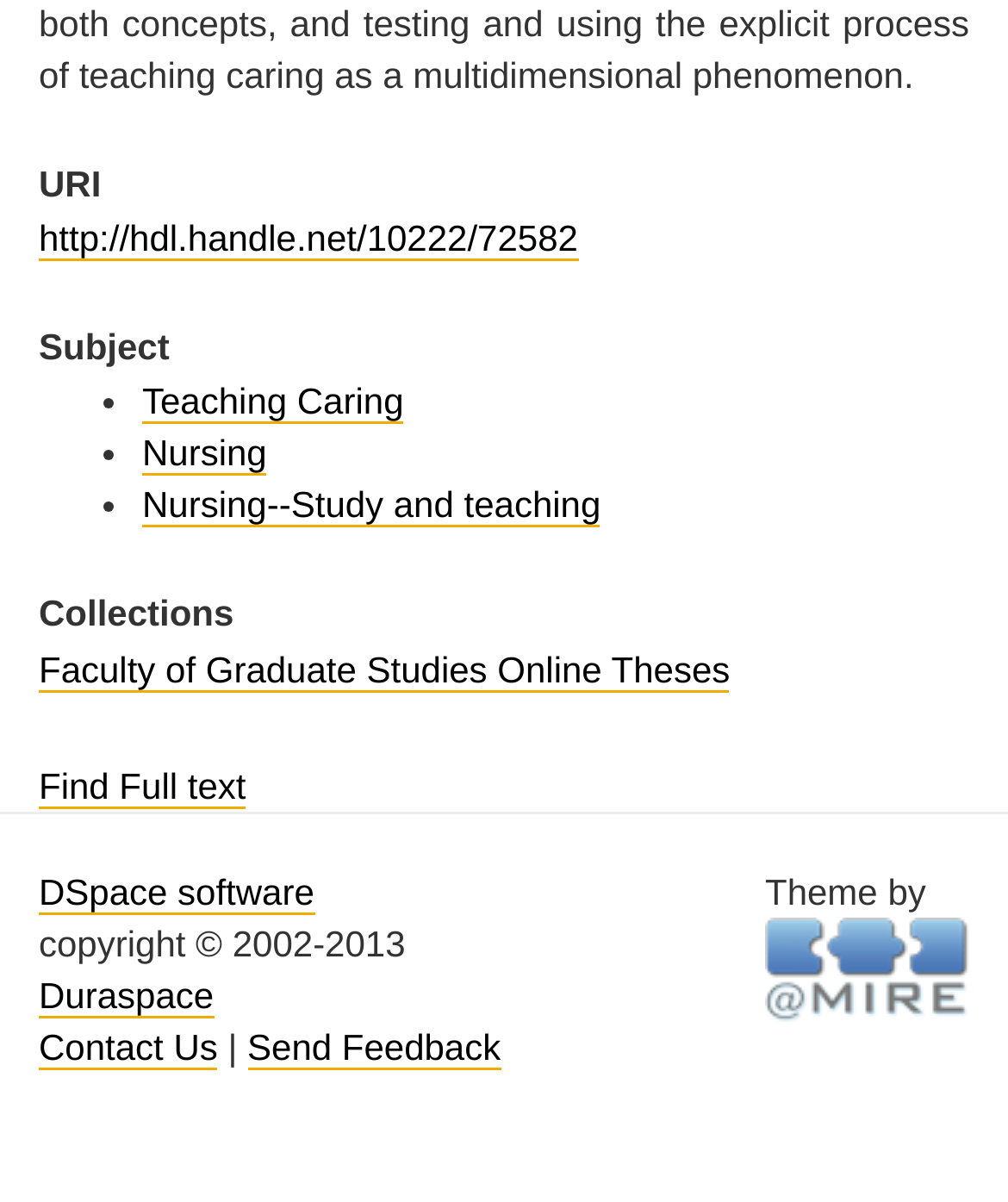Extract the bounding box coordinates for the described element: "parent_node: Search name="s"". The coordinates should be represented as four float numbers between 0 and 1: [left, top, right, bottom].

None